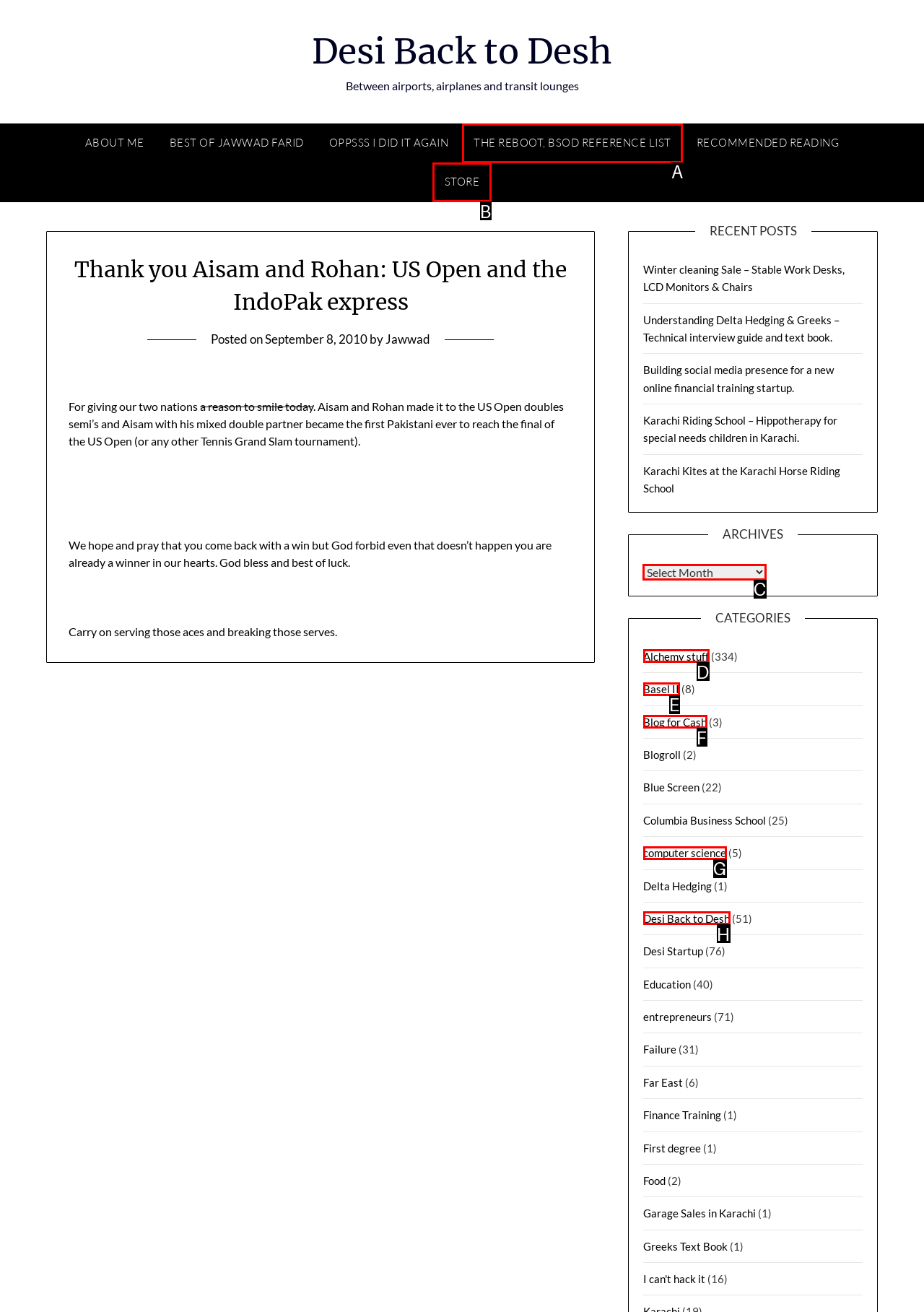Choose the HTML element you need to click to achieve the following task: Select an archive from the dropdown menu
Respond with the letter of the selected option from the given choices directly.

C